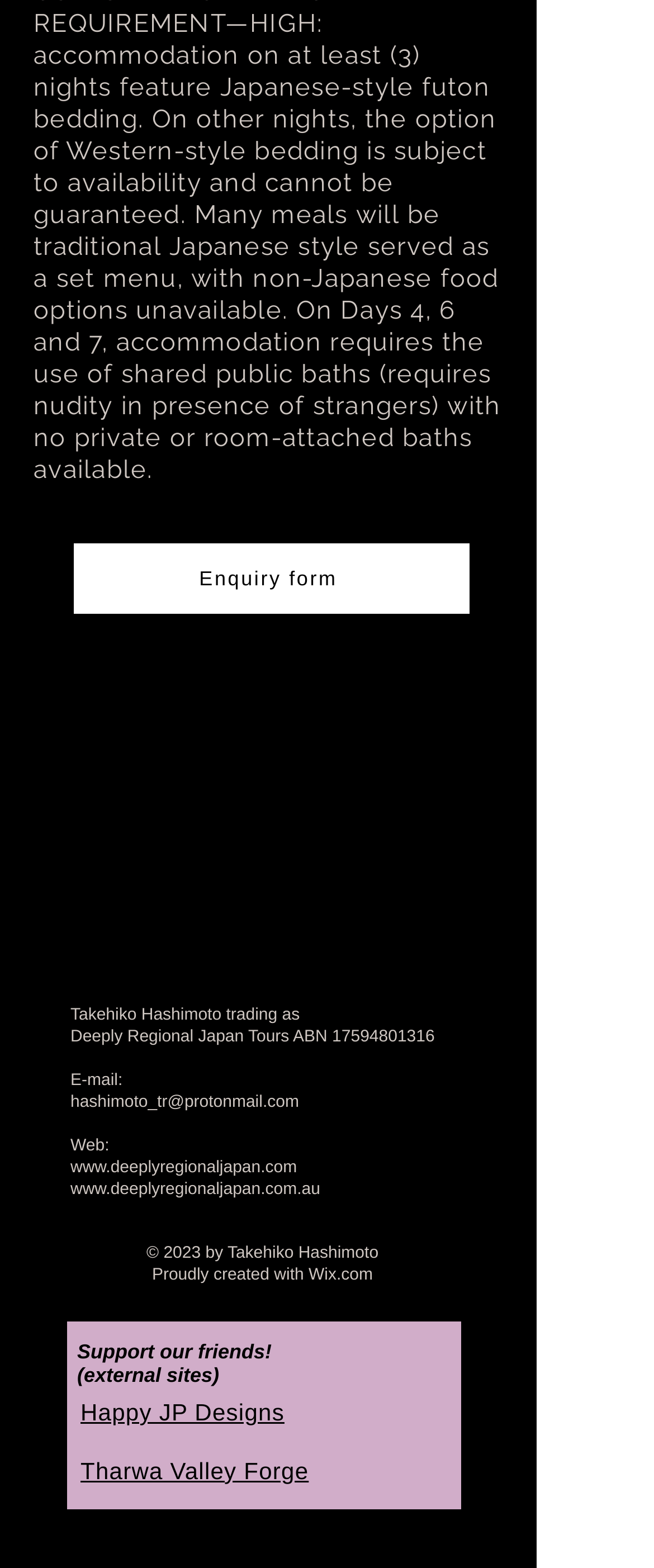How many external sites are supported?
Offer a detailed and exhaustive answer to the question.

The external sites can be found in the section with the heading 'Support our friends! (external sites)'. This section contains two link elements, each with the text 'Happy JP Designs' and 'Tharwa Valley Forge', respectively.